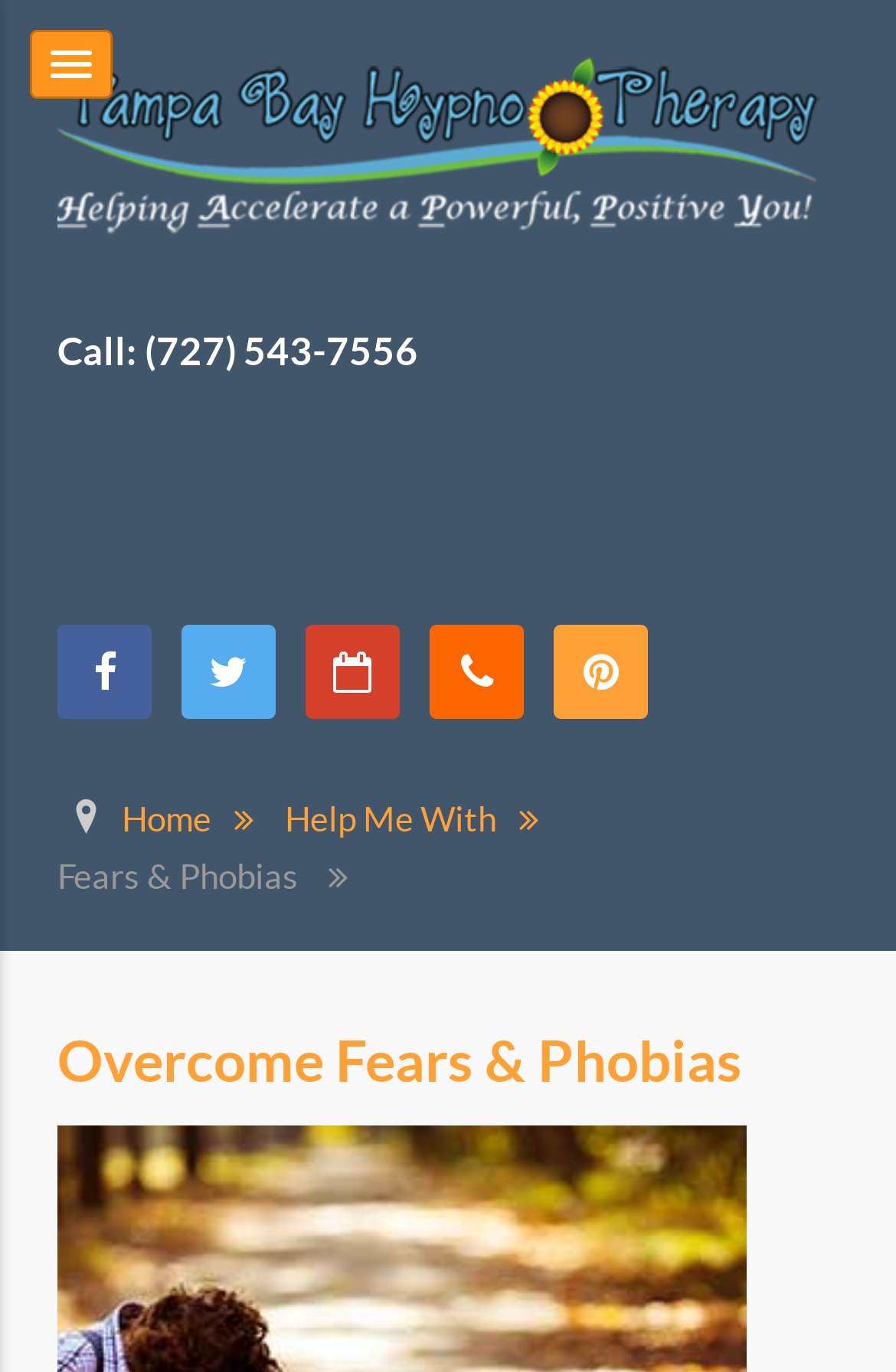Write an elaborate caption that captures the essence of the webpage.

This webpage is about hypnotherapy services in the Tampa Bay area, focusing on pain management, smoking cessation, weight control, and relief from phobias, fears, anxiety, and stress. 

At the top left of the page, there is a link to "hypnosis st pete" accompanied by an image with the same name. Below this, a heading displays a phone number, "(727) 543-7556", for potential clients to call. 

To the right of the phone number, there are five social media links, represented by icons, arranged horizontally. 

Below these elements, a navigation section labeled "Breadcrumbs" is located, which contains three links: "Home", "Help Me With", and the current page "Fears & Phobias". 

Further down, a prominent heading "Overcome Fears & Phobias" is displayed, with a link to the same title below it.